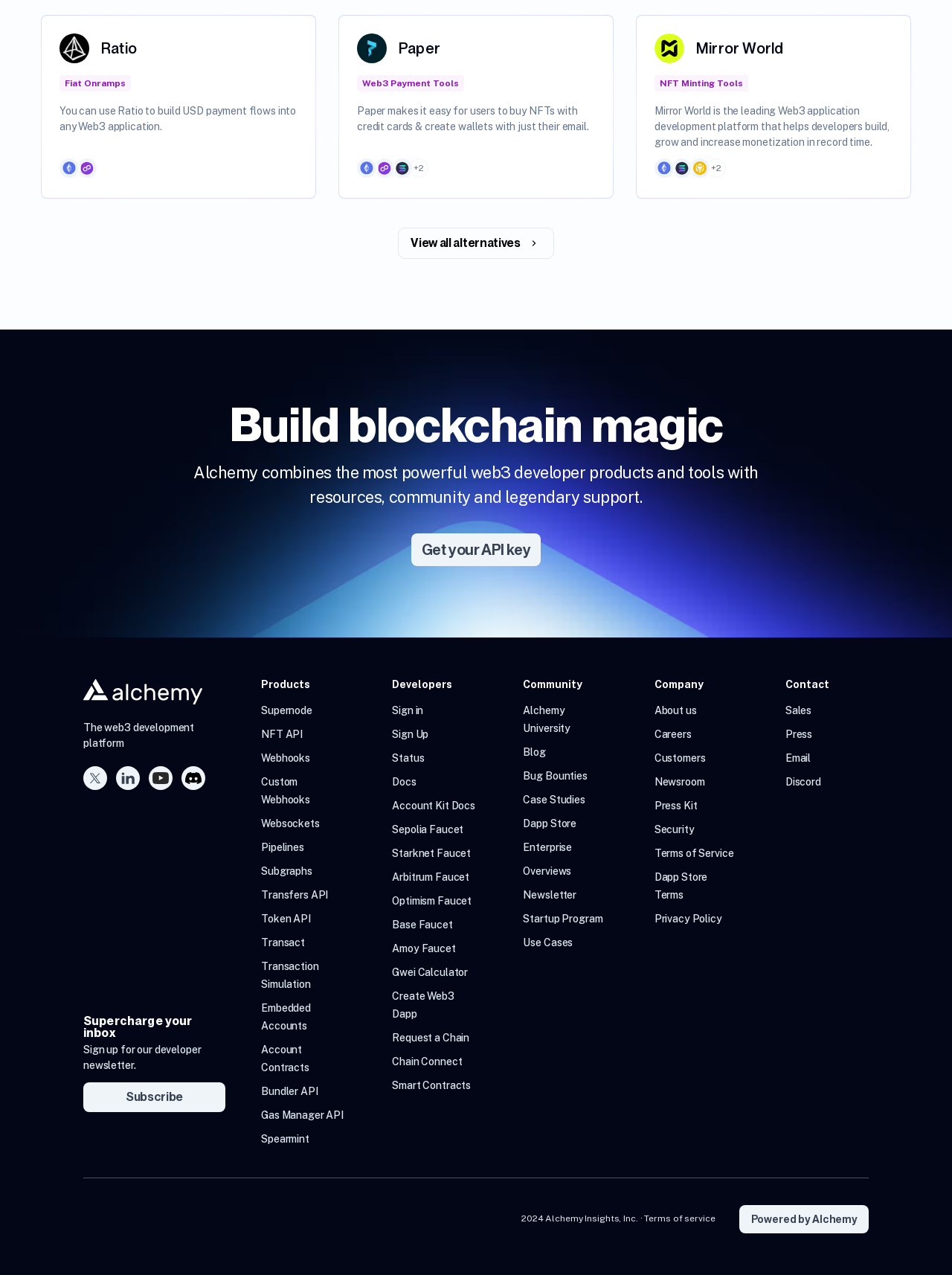Find the bounding box coordinates for the area you need to click to carry out the instruction: "View all alternatives". The coordinates should be four float numbers between 0 and 1, indicated as [left, top, right, bottom].

[0.419, 0.179, 0.581, 0.202]